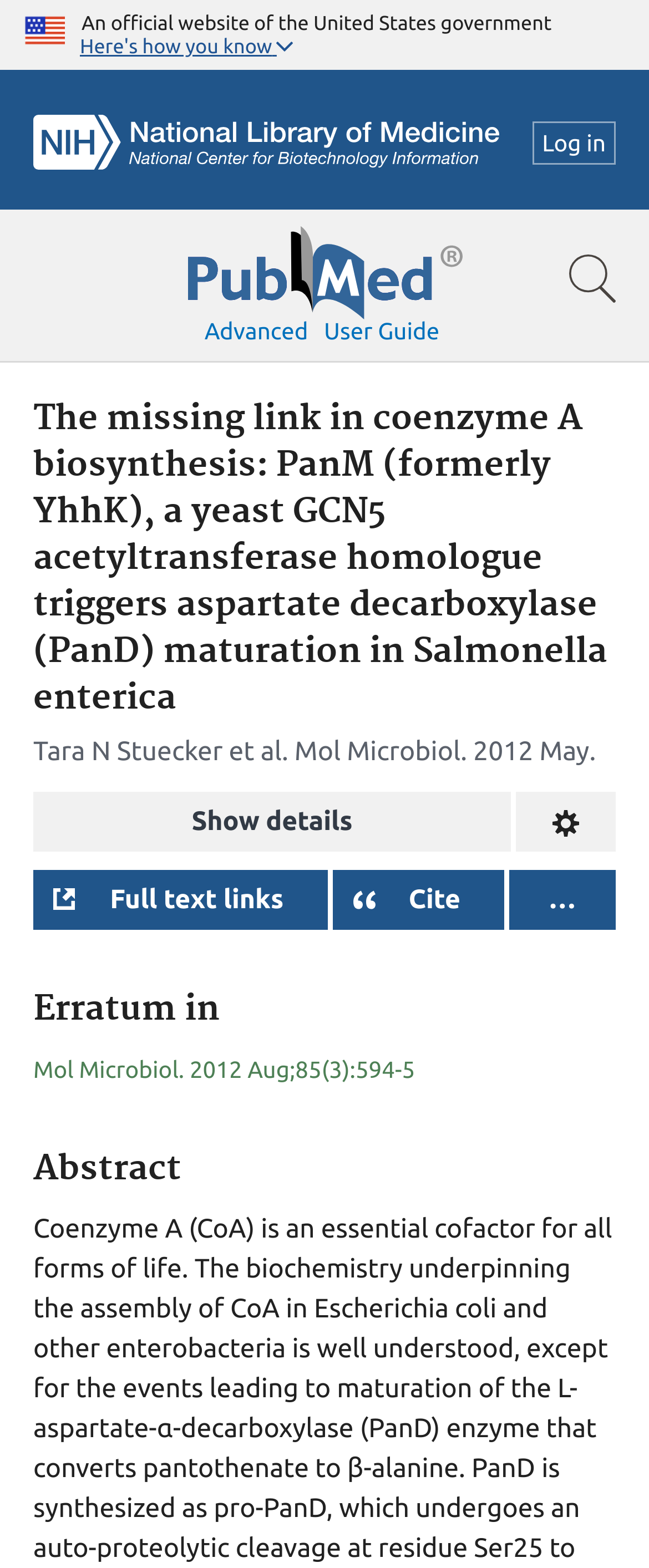Determine the bounding box coordinates of the clickable element necessary to fulfill the instruction: "Click the 'Log in' button". Provide the coordinates as four float numbers within the 0 to 1 range, i.e., [left, top, right, bottom].

[0.82, 0.077, 0.949, 0.105]